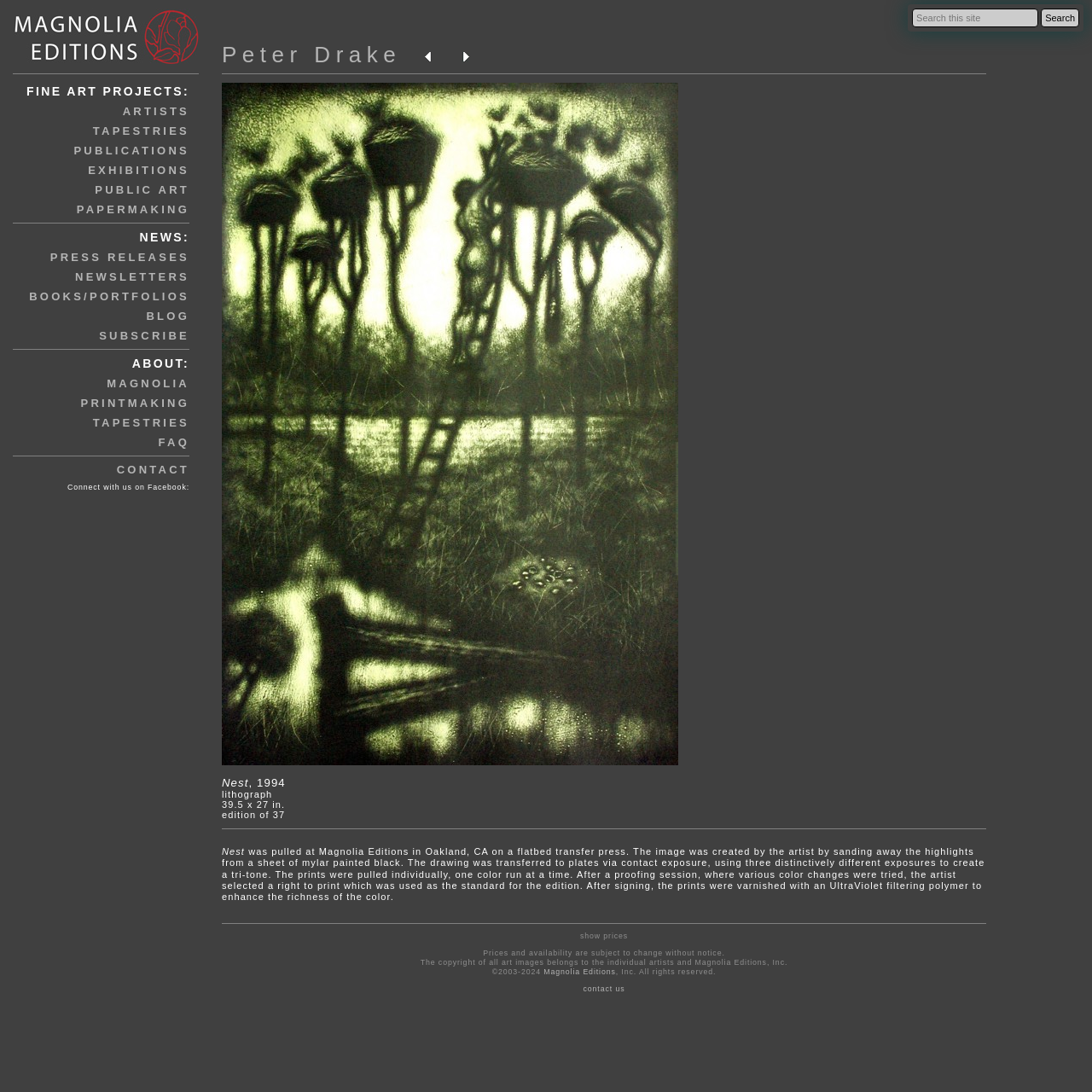Determine the bounding box coordinates for the element that should be clicked to follow this instruction: "View ARTISTS page". The coordinates should be given as four float numbers between 0 and 1, in the format [left, top, right, bottom].

[0.112, 0.096, 0.173, 0.108]